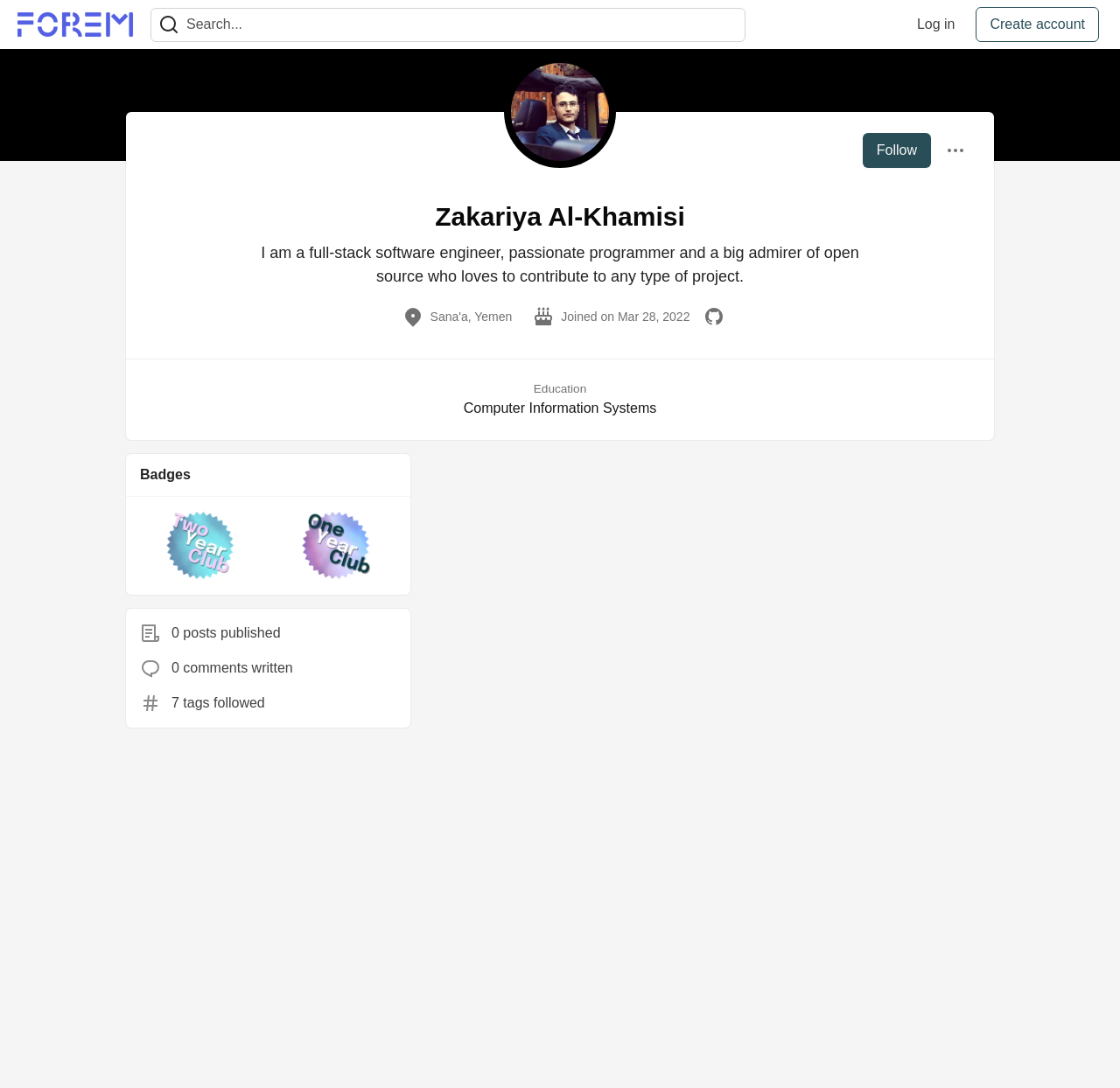Determine the bounding box coordinates of the clickable element to complete this instruction: "Search for a term". Provide the coordinates in the format of four float numbers between 0 and 1, [left, top, right, bottom].

[0.134, 0.007, 0.666, 0.038]